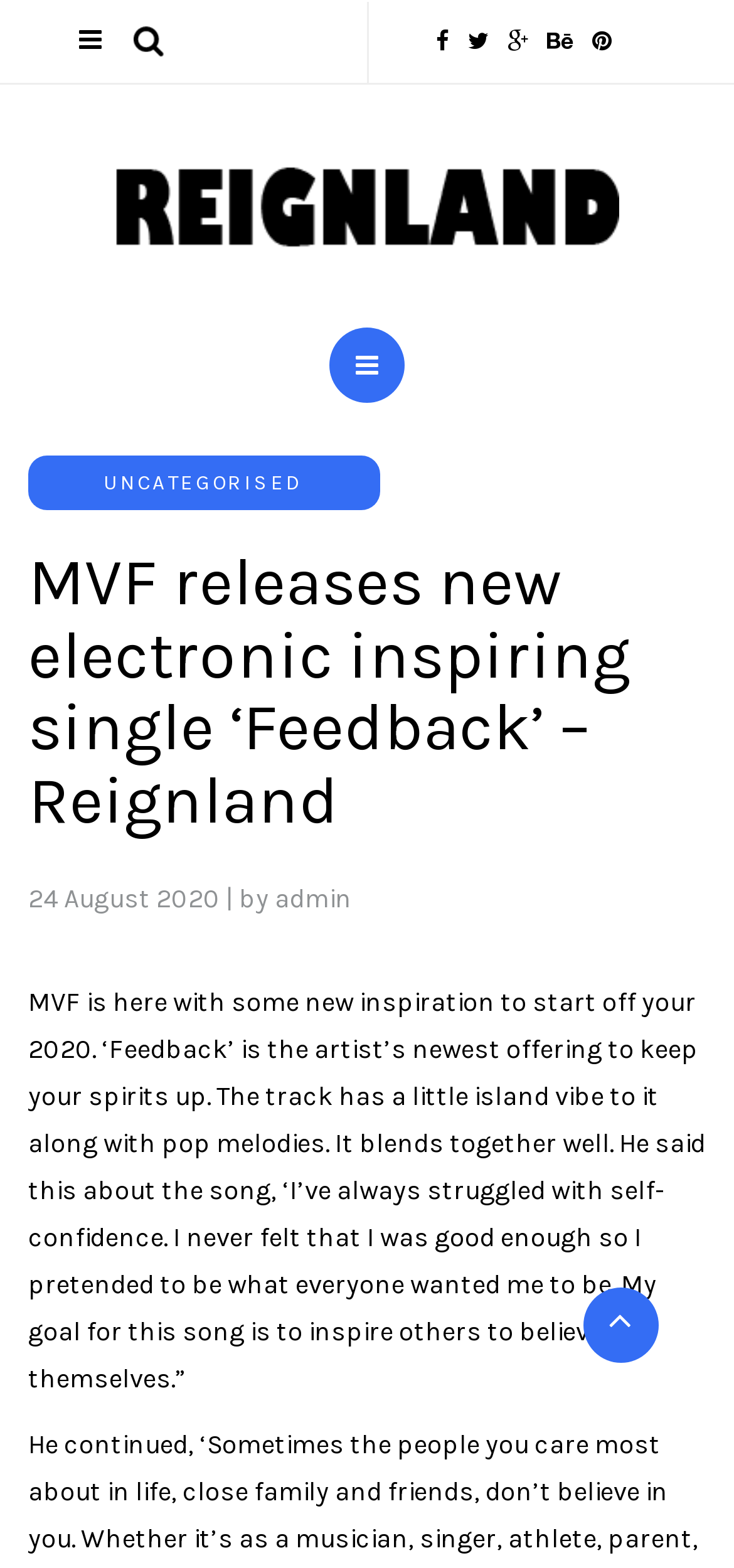What is the name of the artist releasing a new single?
Using the image as a reference, give a one-word or short phrase answer.

MVF